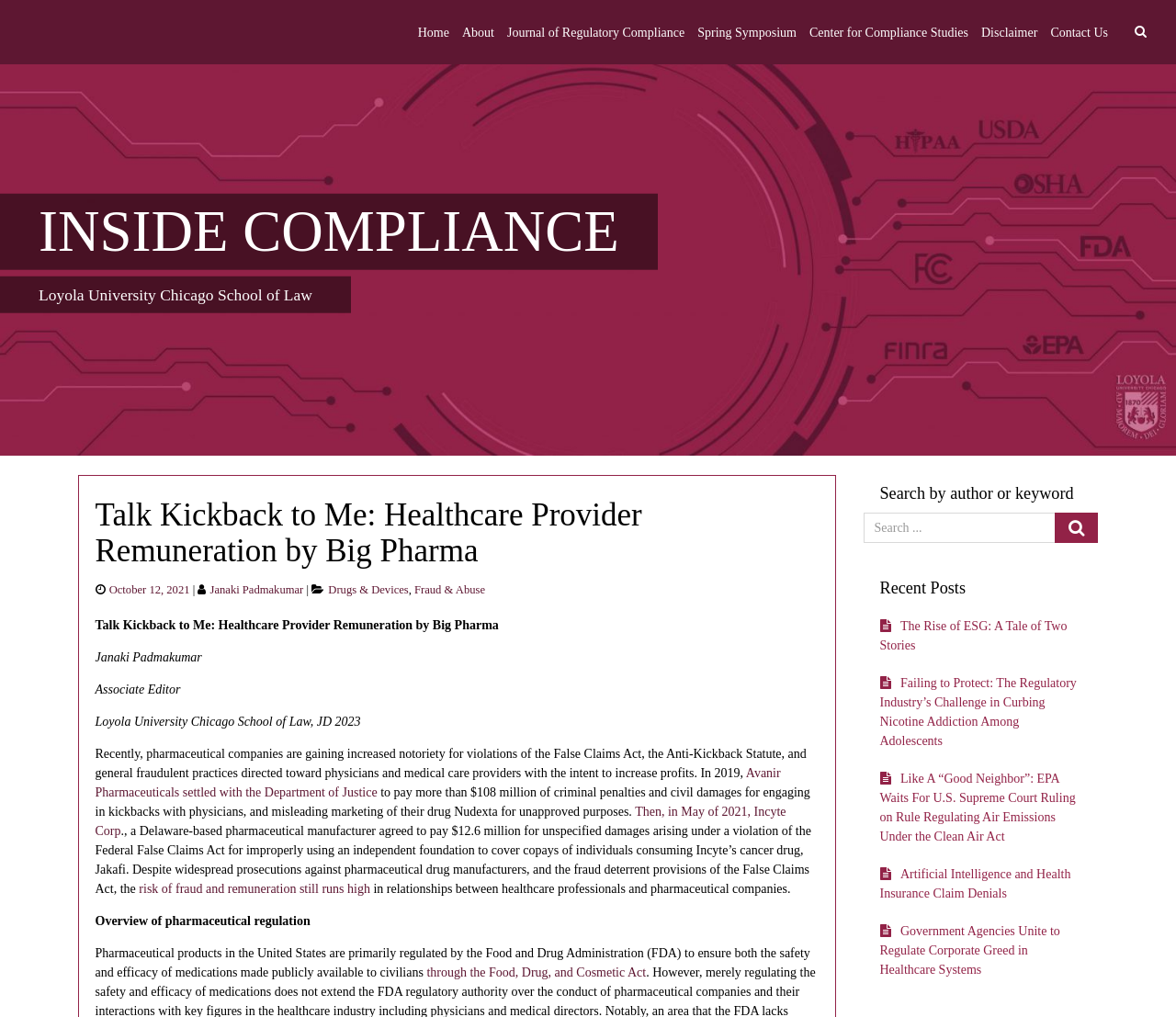Give a one-word or short phrase answer to the question: 
What is the topic of the article?

Healthcare Provider Remuneration by Big Pharma